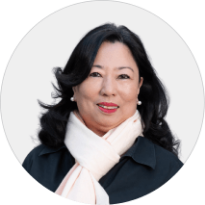Respond with a single word or phrase to the following question: How many years of industry experience does Loida have?

Over 30 years